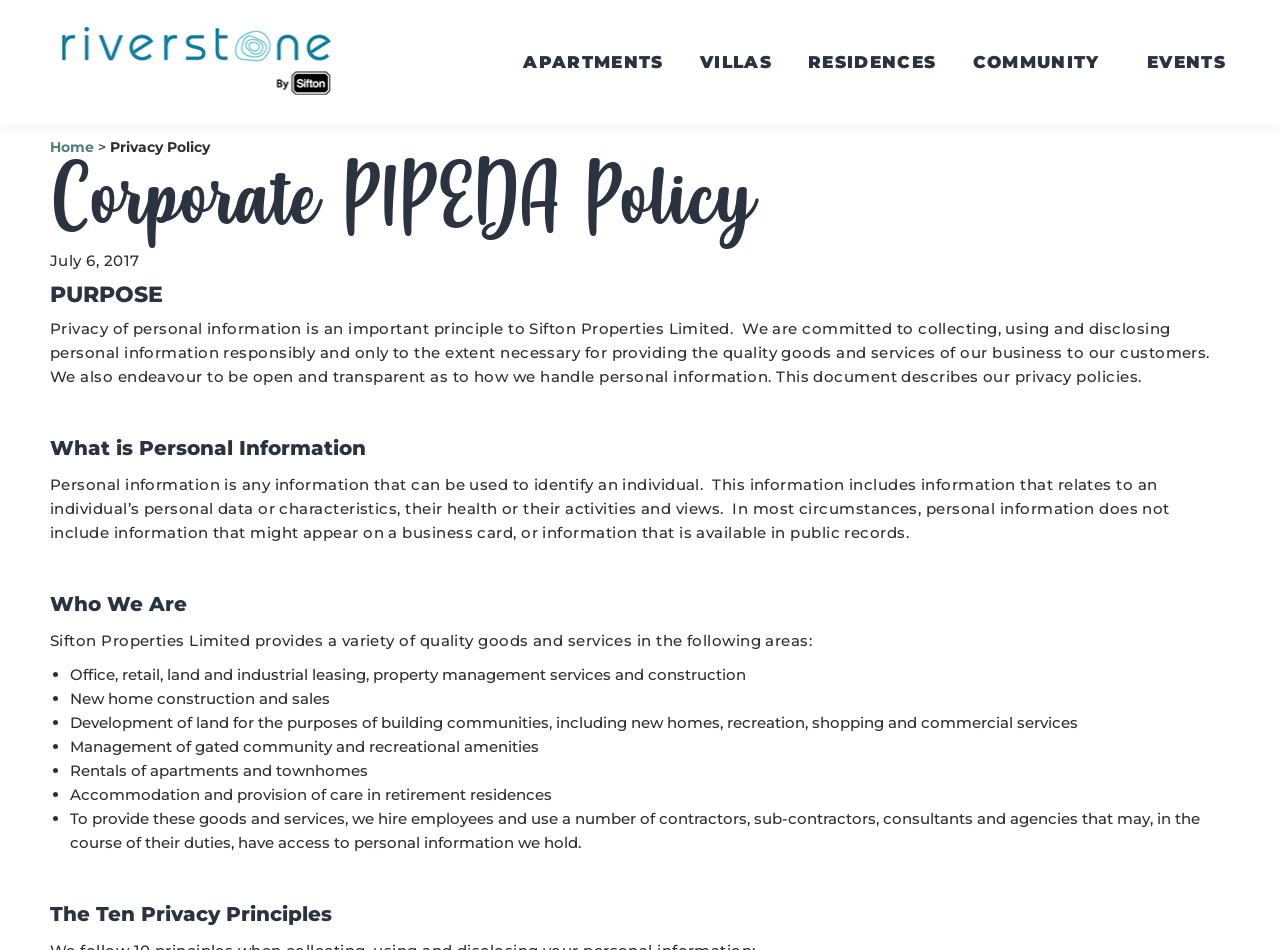Please determine the bounding box coordinates of the element's region to click in order to carry out the following instruction: "Click on NEWS/SEARCH link". The coordinates should be four float numbers between 0 and 1, i.e., [left, top, right, bottom].

None